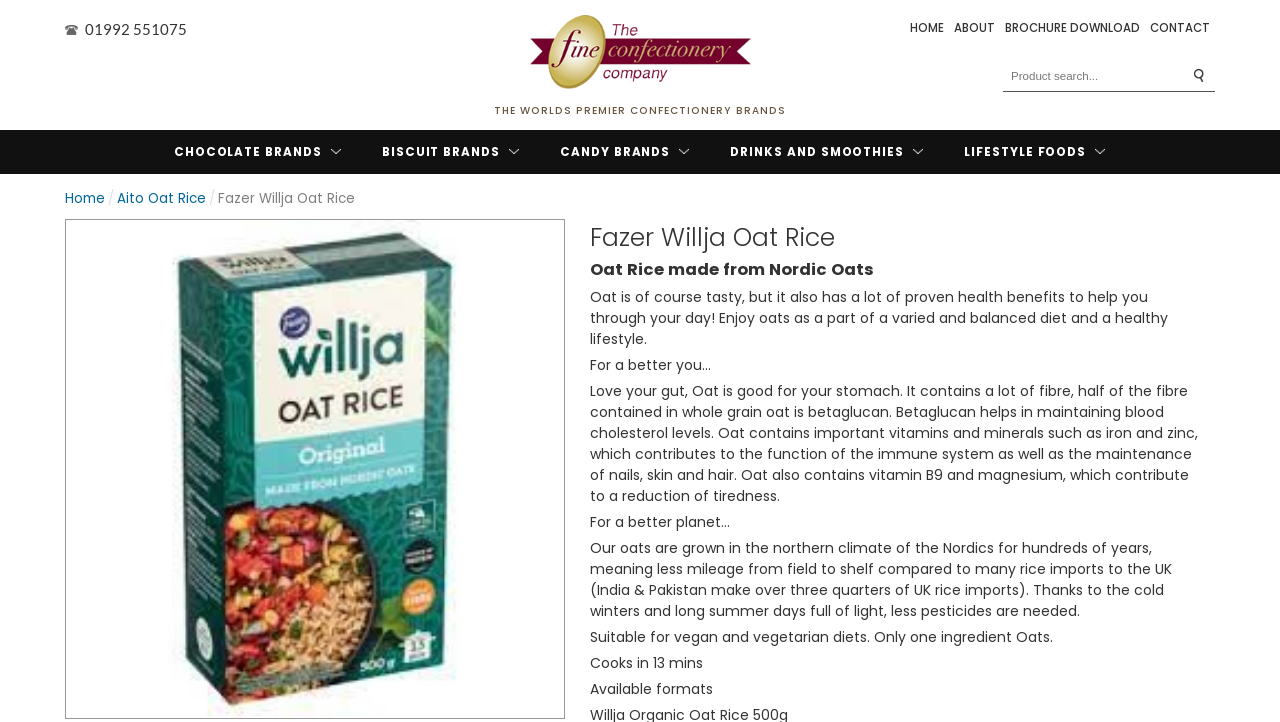Locate the heading on the webpage and return its text.

Fazer Willja Oat Rice